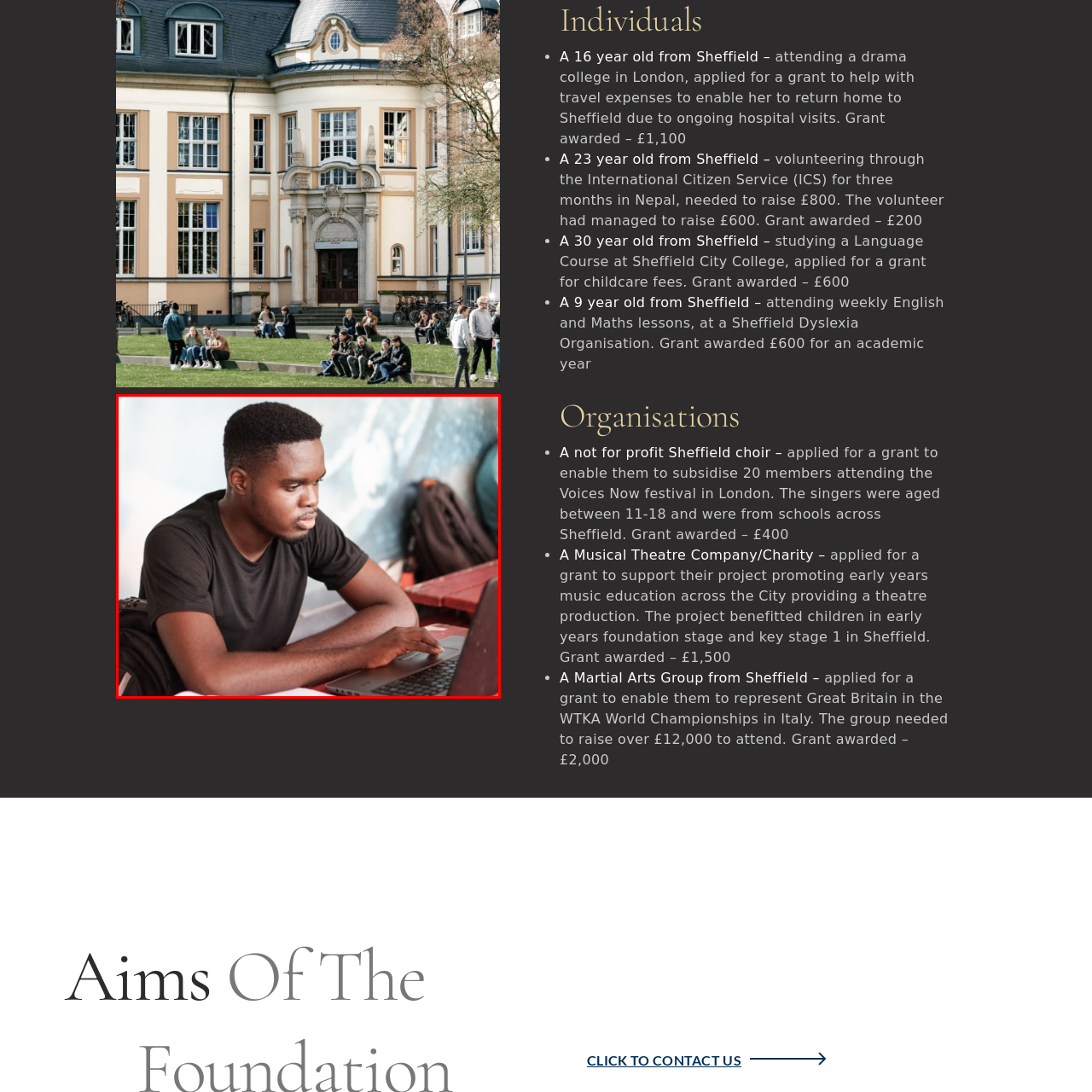Observe the image enclosed by the red rectangle, then respond to the question in one word or phrase:
What is the man's hair style?

neatly styled